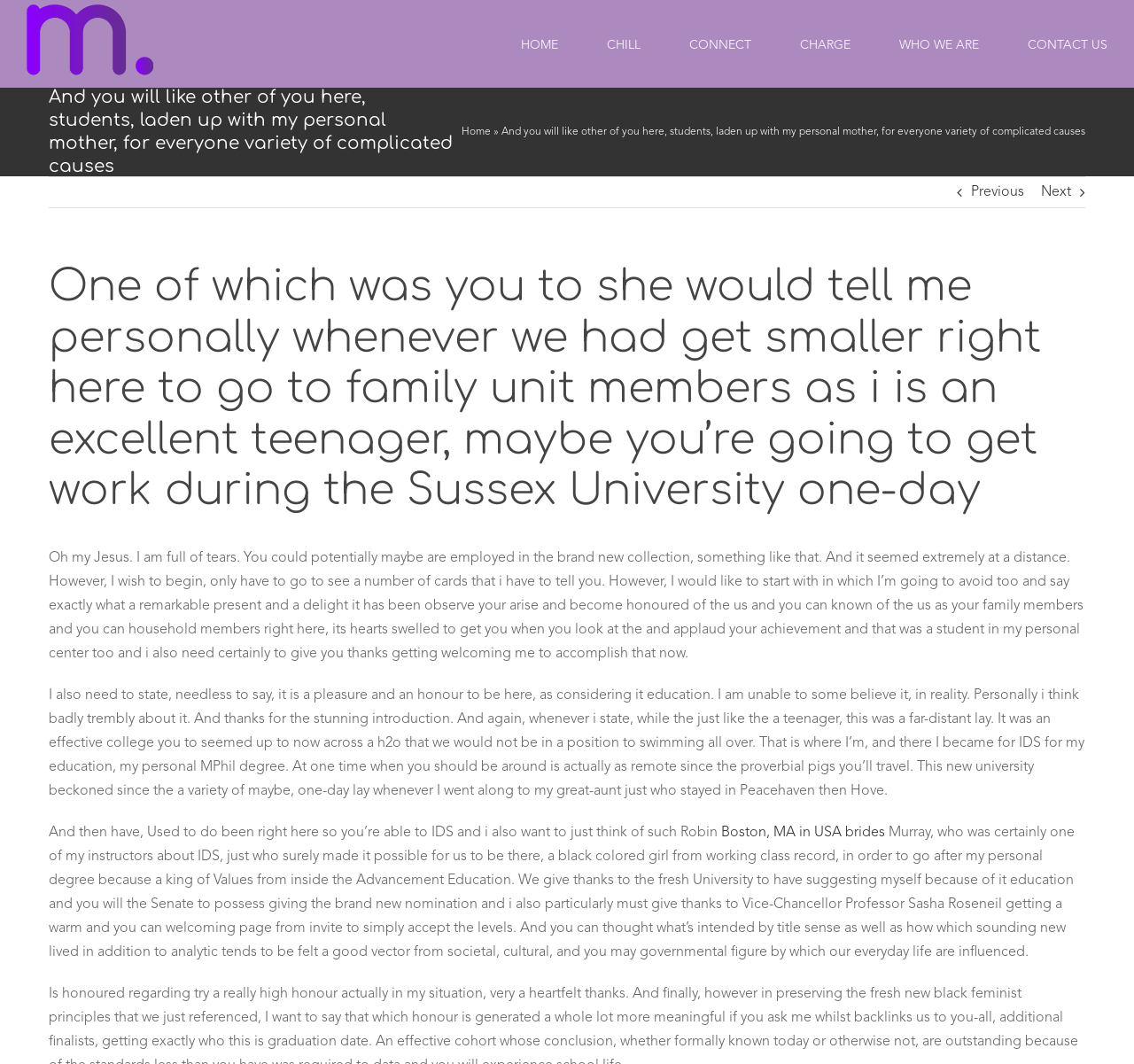Using the details in the image, give a detailed response to the question below:
What is the name of the logo in the top left corner?

The logo is located in the top left corner of the webpage, and it is an image with the text 'MontageFit Logo'.